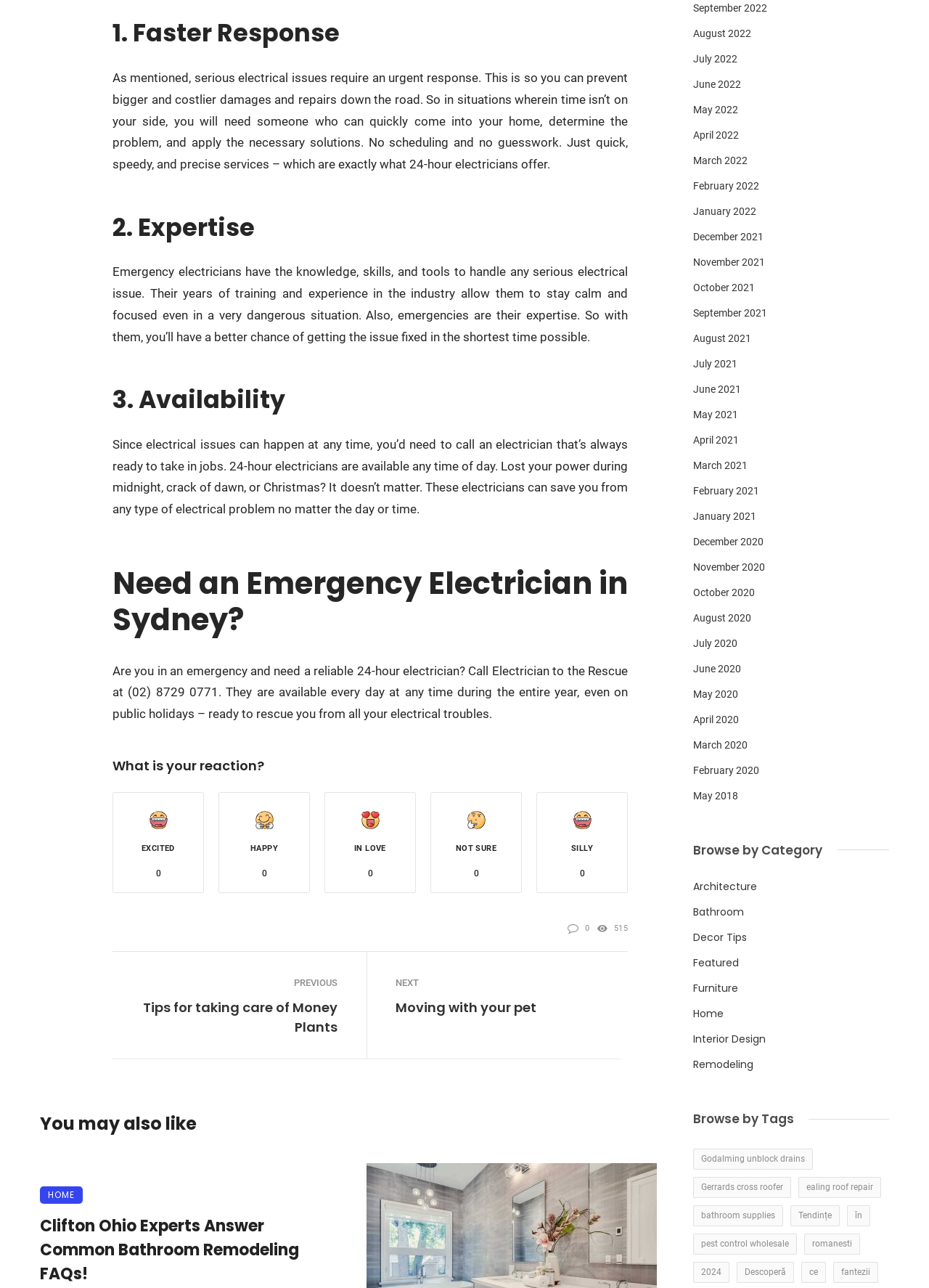What is the phone number to call for emergency electrician services?
Please answer the question with a single word or phrase, referencing the image.

(02) 8729 0771